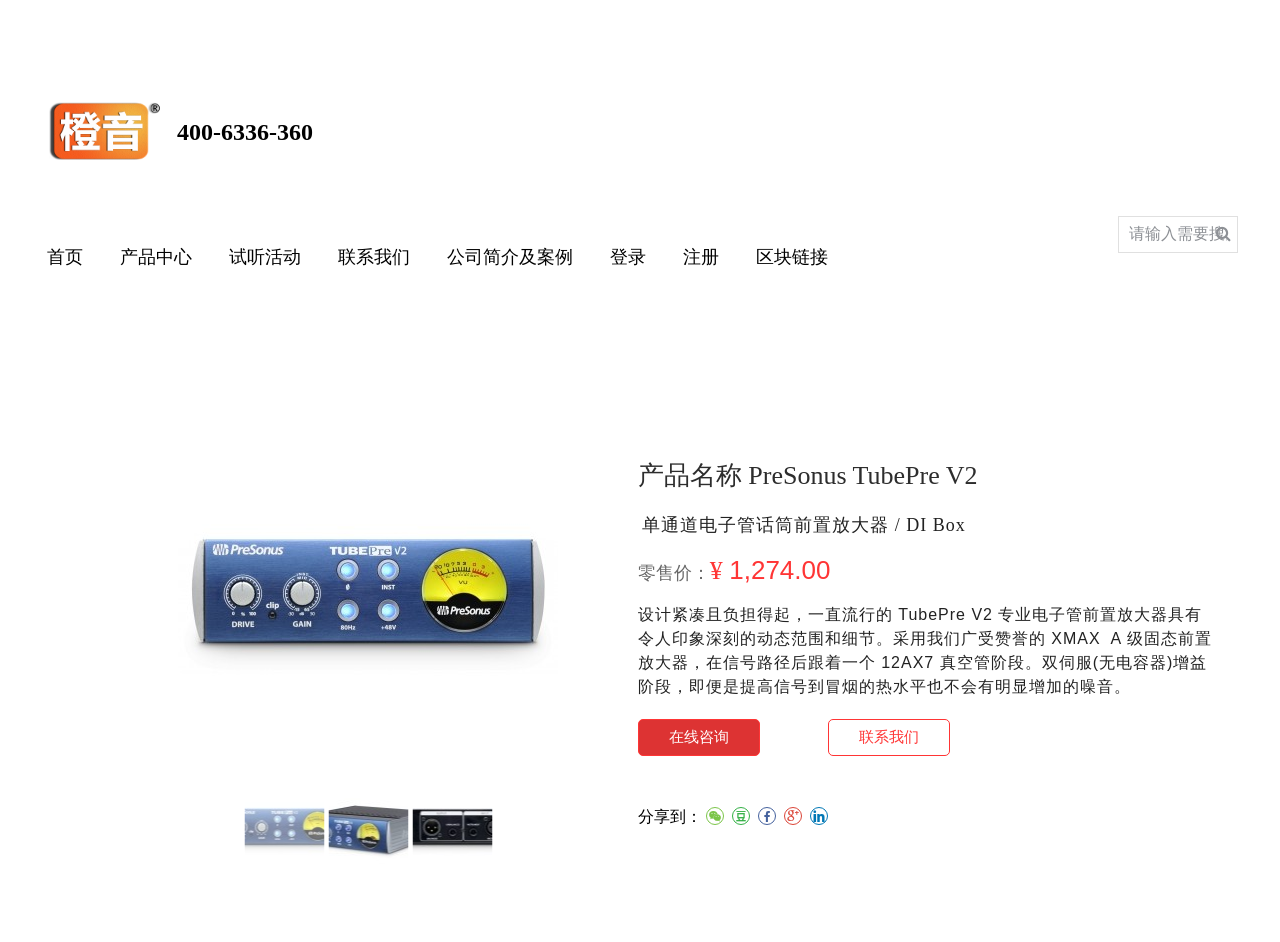What is the product name?
Refer to the image and provide a thorough answer to the question.

I found the product name by looking at the text '产品名称 PreSonus TubePre V2' which is located at the top of the product description section.